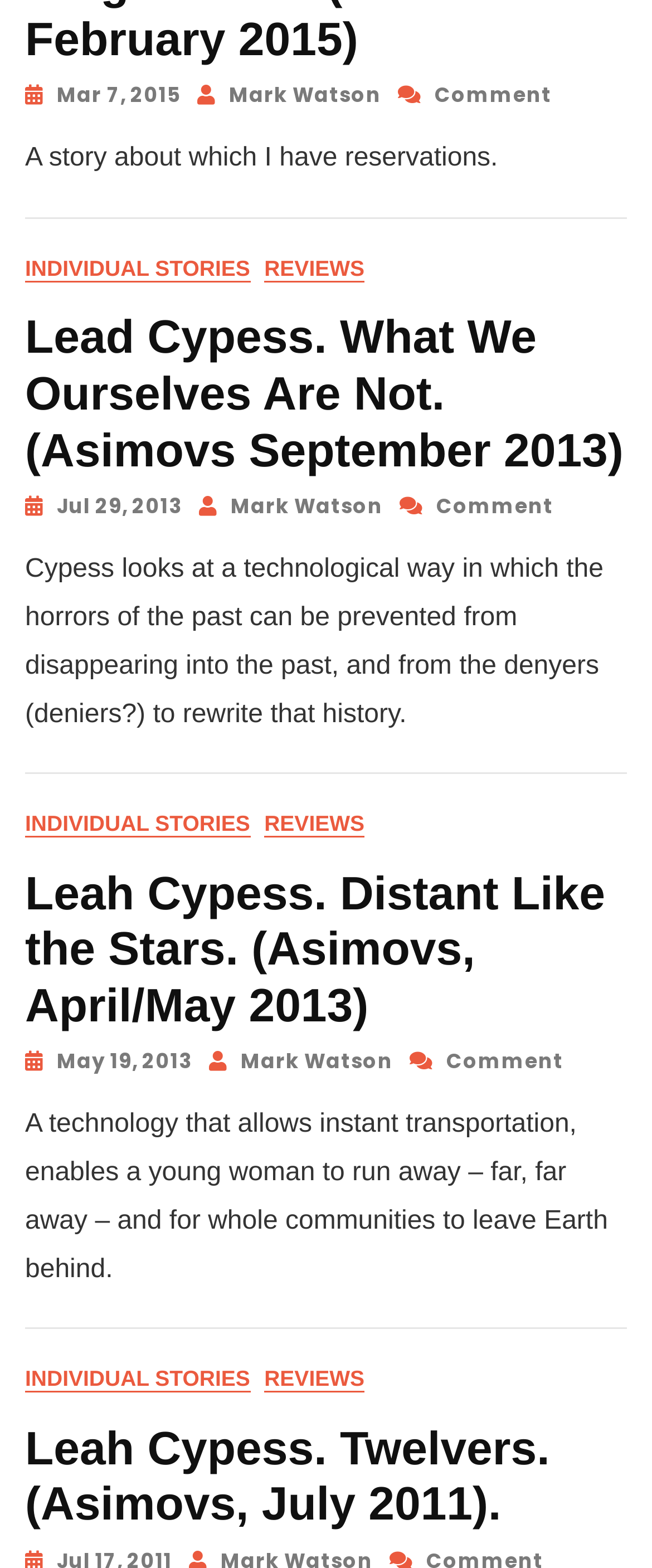Locate the bounding box of the UI element defined by this description: "Mark Watson". The coordinates should be given as four float numbers between 0 and 1, formatted as [left, top, right, bottom].

[0.303, 0.052, 0.585, 0.071]